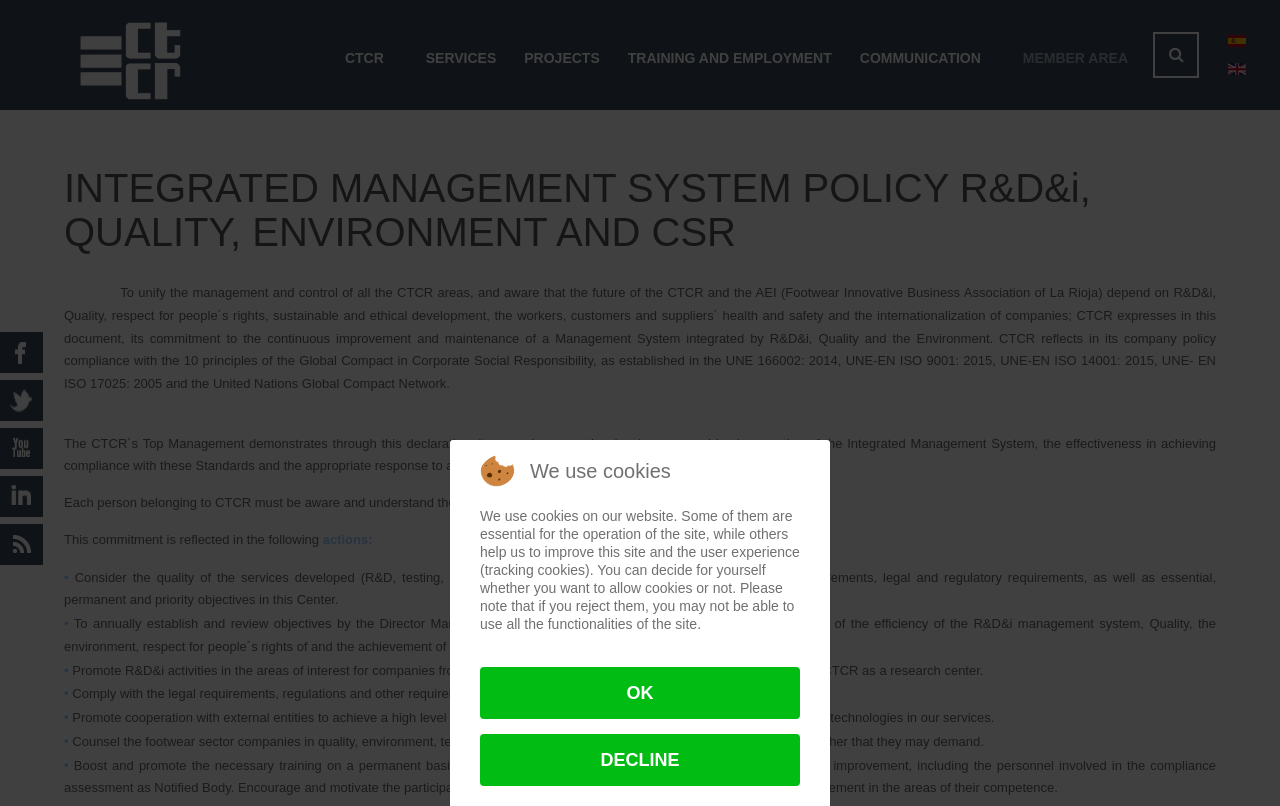Please find the bounding box coordinates of the section that needs to be clicked to achieve this instruction: "Access MEMBER AREA".

[0.799, 0.029, 0.881, 0.115]